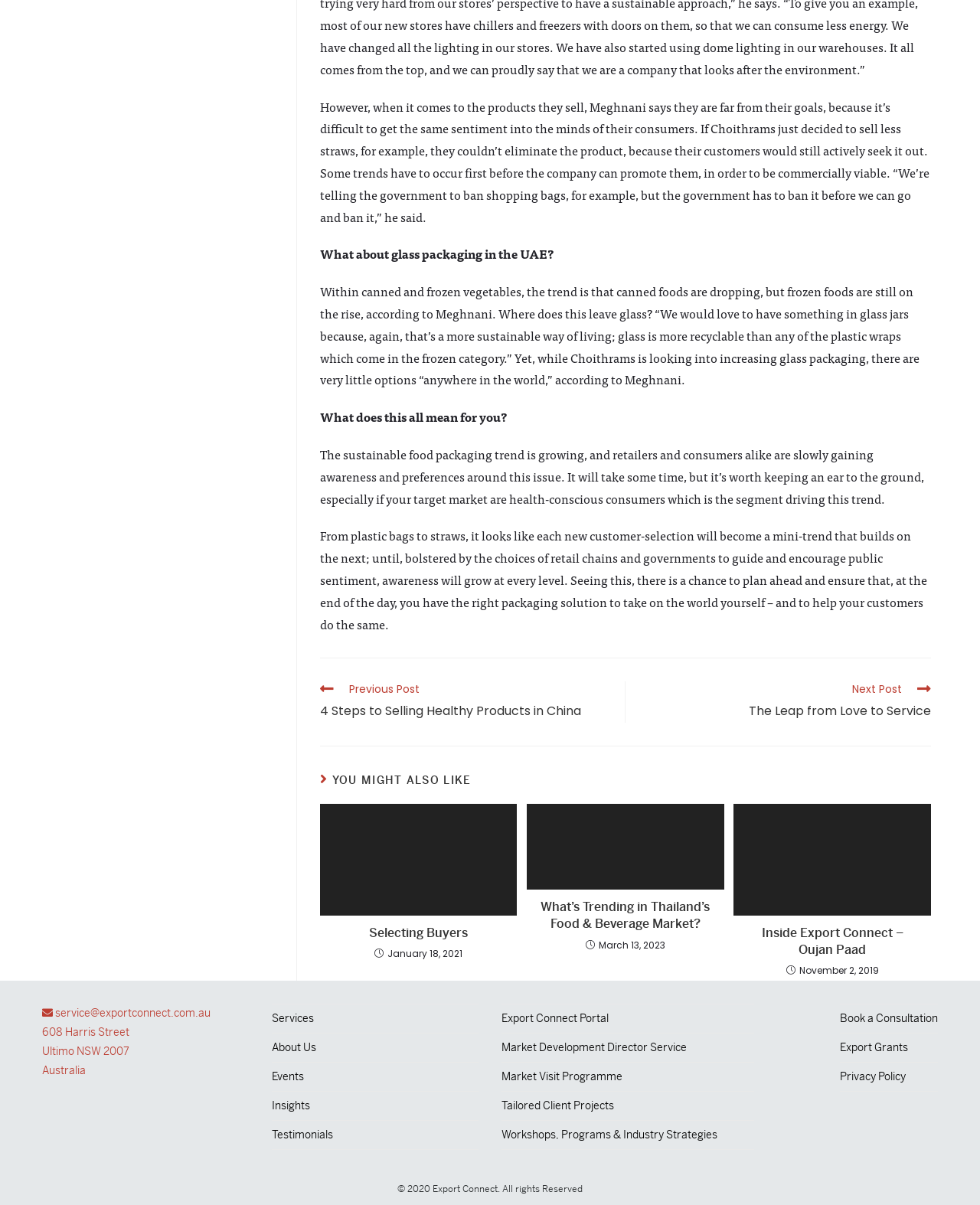What is the name of the company mentioned in the article?
Answer the question with a single word or phrase, referring to the image.

Choithrams